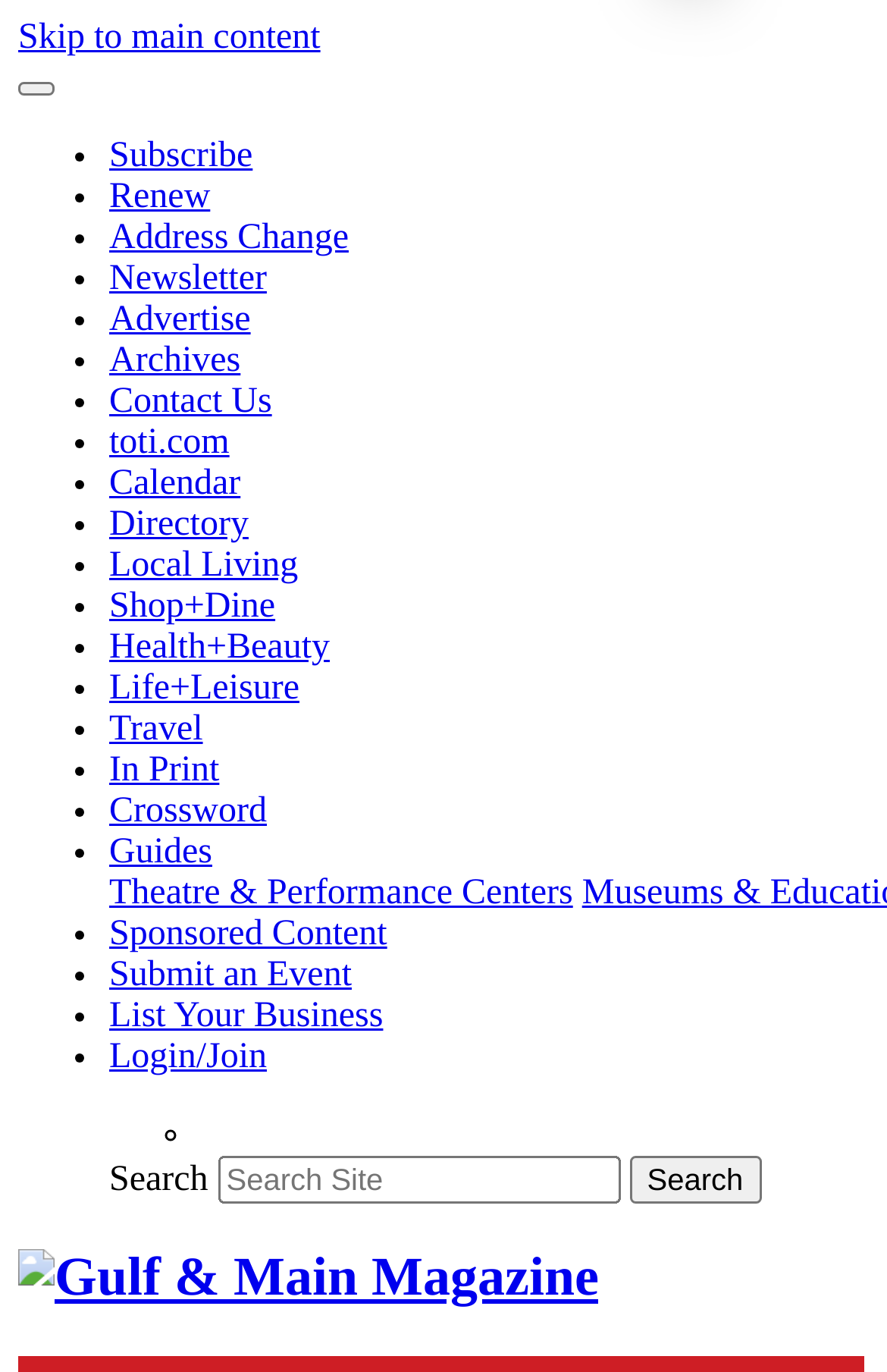Identify the bounding box coordinates of the region that should be clicked to execute the following instruction: "View Calendar".

[0.123, 0.338, 0.271, 0.367]